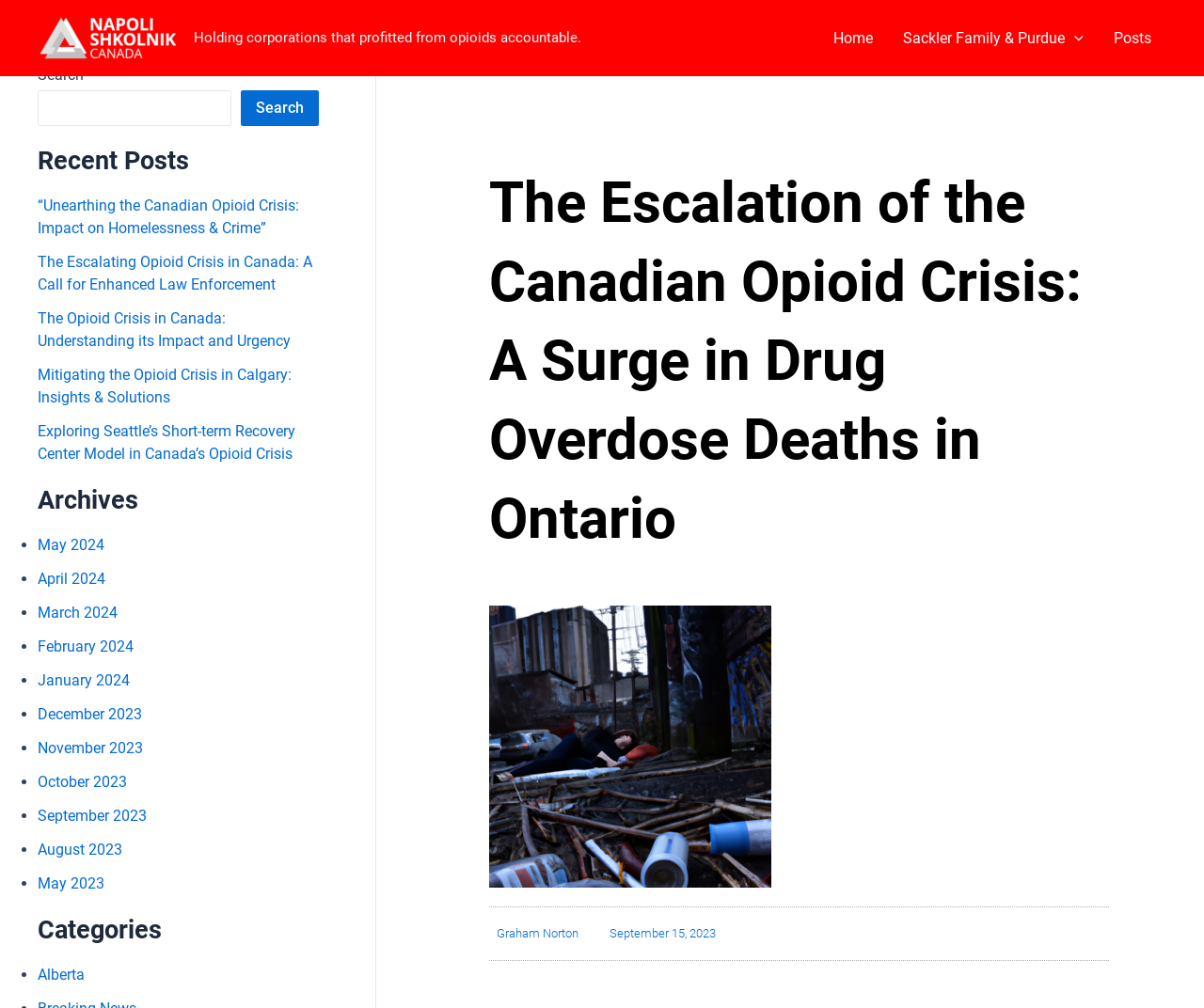Identify the bounding box coordinates of the part that should be clicked to carry out this instruction: "Go to the Home page".

[0.68, 0.0, 0.738, 0.075]